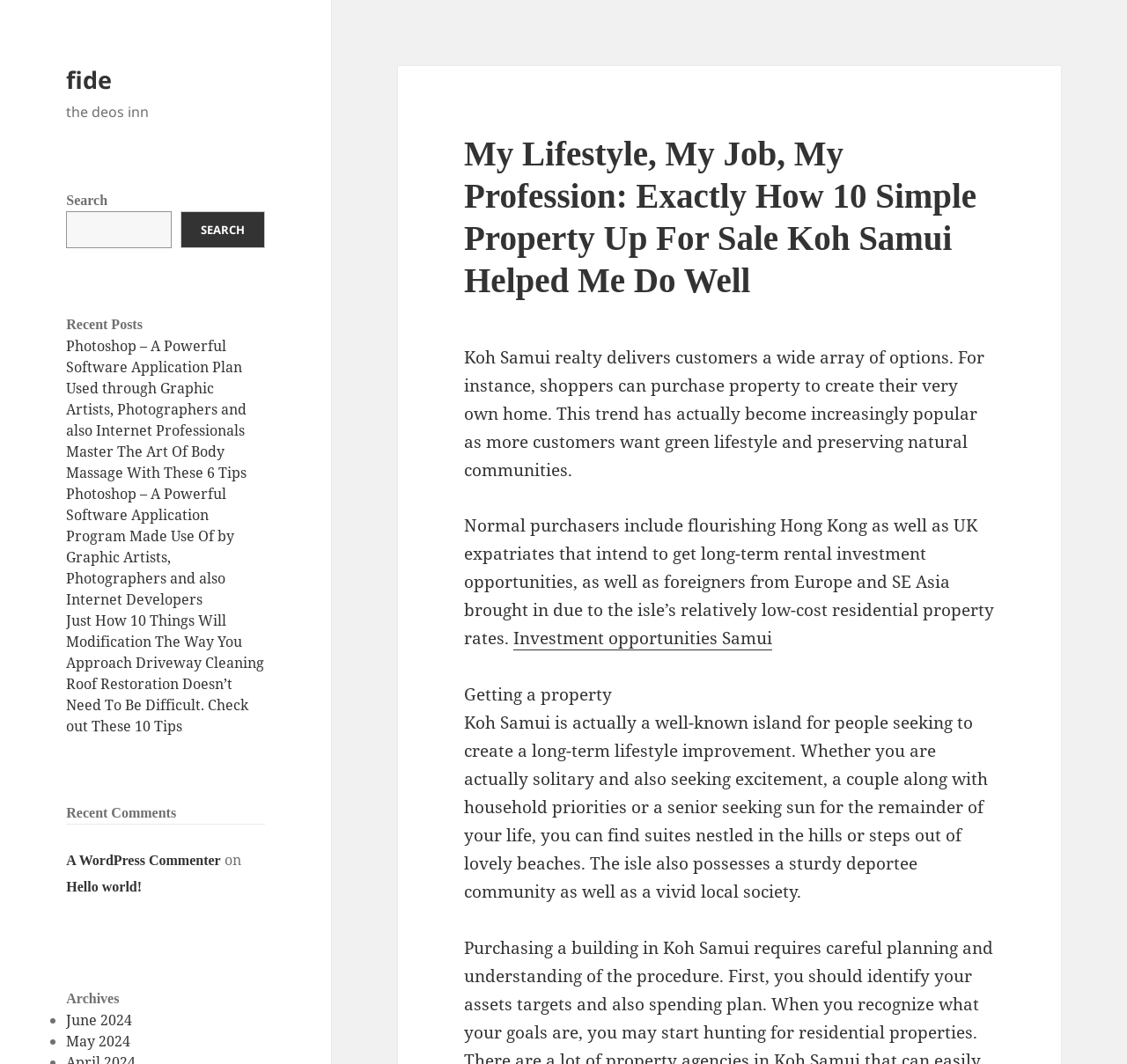Please specify the bounding box coordinates of the element that should be clicked to execute the given instruction: 'Learn about investment opportunities in Samui'. Ensure the coordinates are four float numbers between 0 and 1, expressed as [left, top, right, bottom].

[0.455, 0.589, 0.685, 0.612]